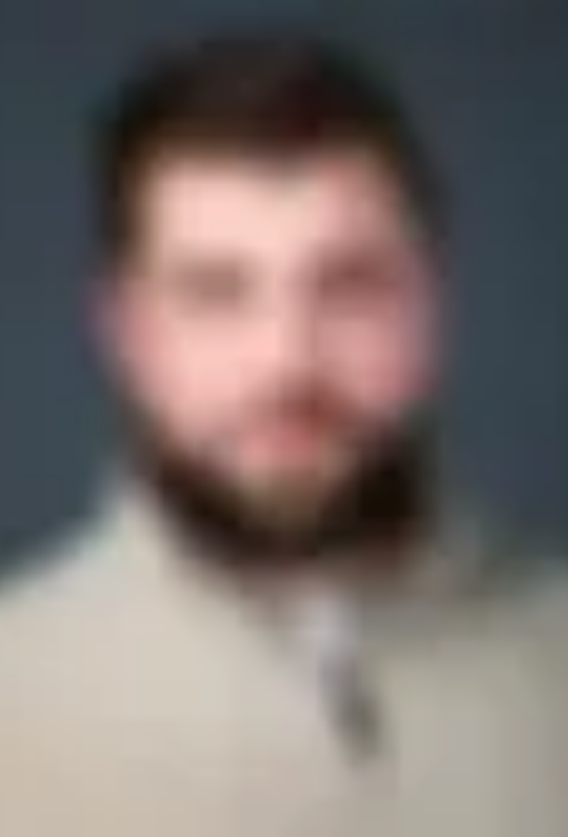What is the color of Darren's sweater?
Using the visual information, reply with a single word or short phrase.

Light-colored